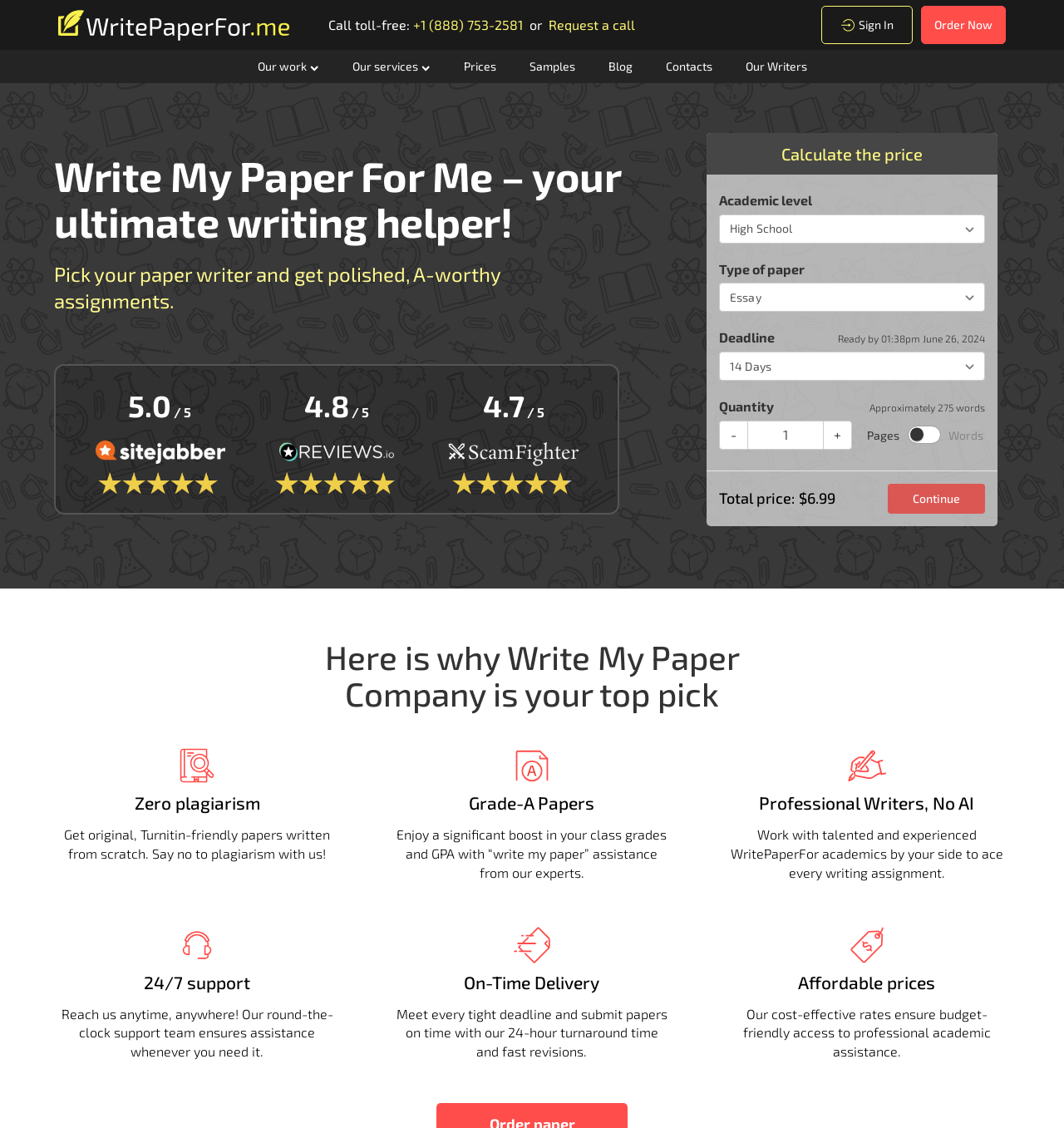Can you find the bounding box coordinates for the element that needs to be clicked to execute this instruction: "Click the 'Continue' button"? The coordinates should be given as four float numbers between 0 and 1, i.e., [left, top, right, bottom].

[0.834, 0.429, 0.926, 0.455]